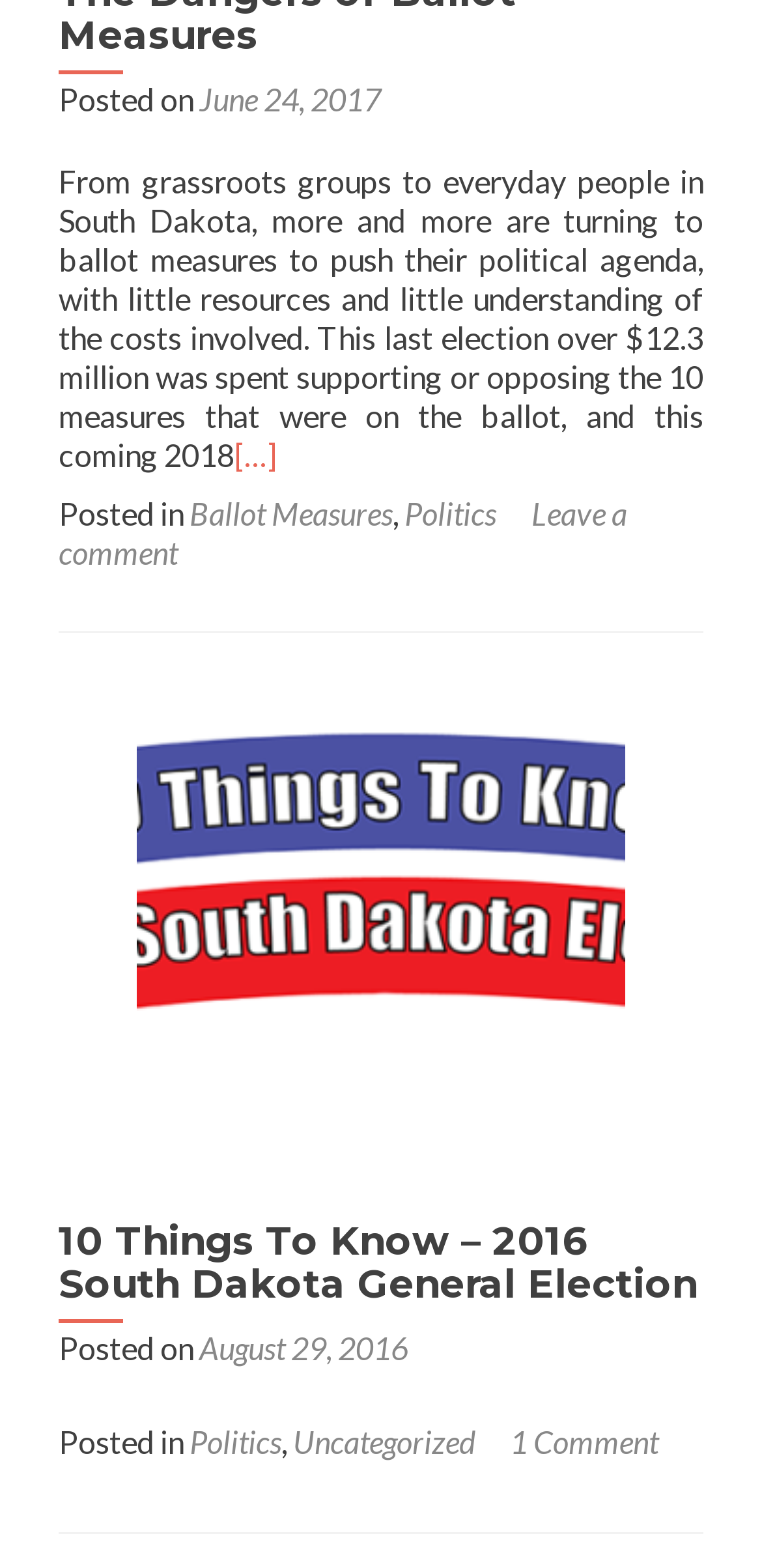Provide the bounding box coordinates of the HTML element this sentence describes: "August 29, 2016August 31, 2016". The bounding box coordinates consist of four float numbers between 0 and 1, i.e., [left, top, right, bottom].

[0.262, 0.848, 0.536, 0.871]